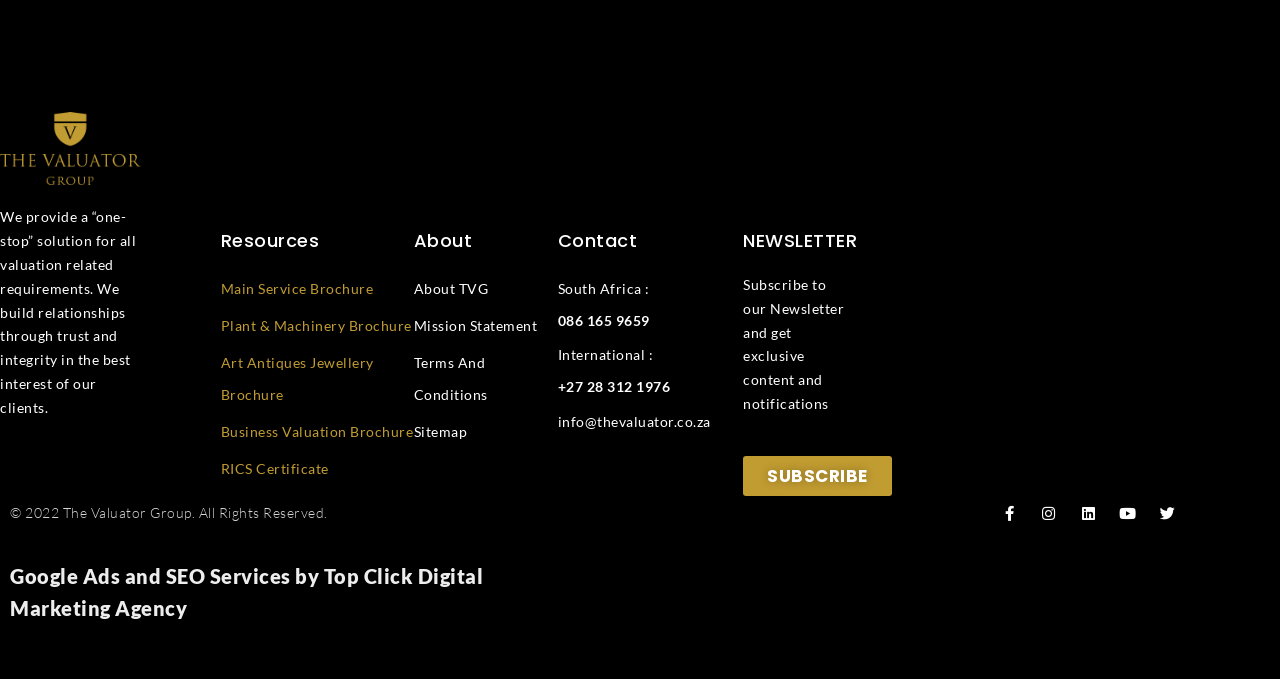Extract the bounding box coordinates of the UI element described: "Mission Statement". Provide the coordinates in the format [left, top, right, bottom] with values ranging from 0 to 1.

[0.323, 0.457, 0.436, 0.504]